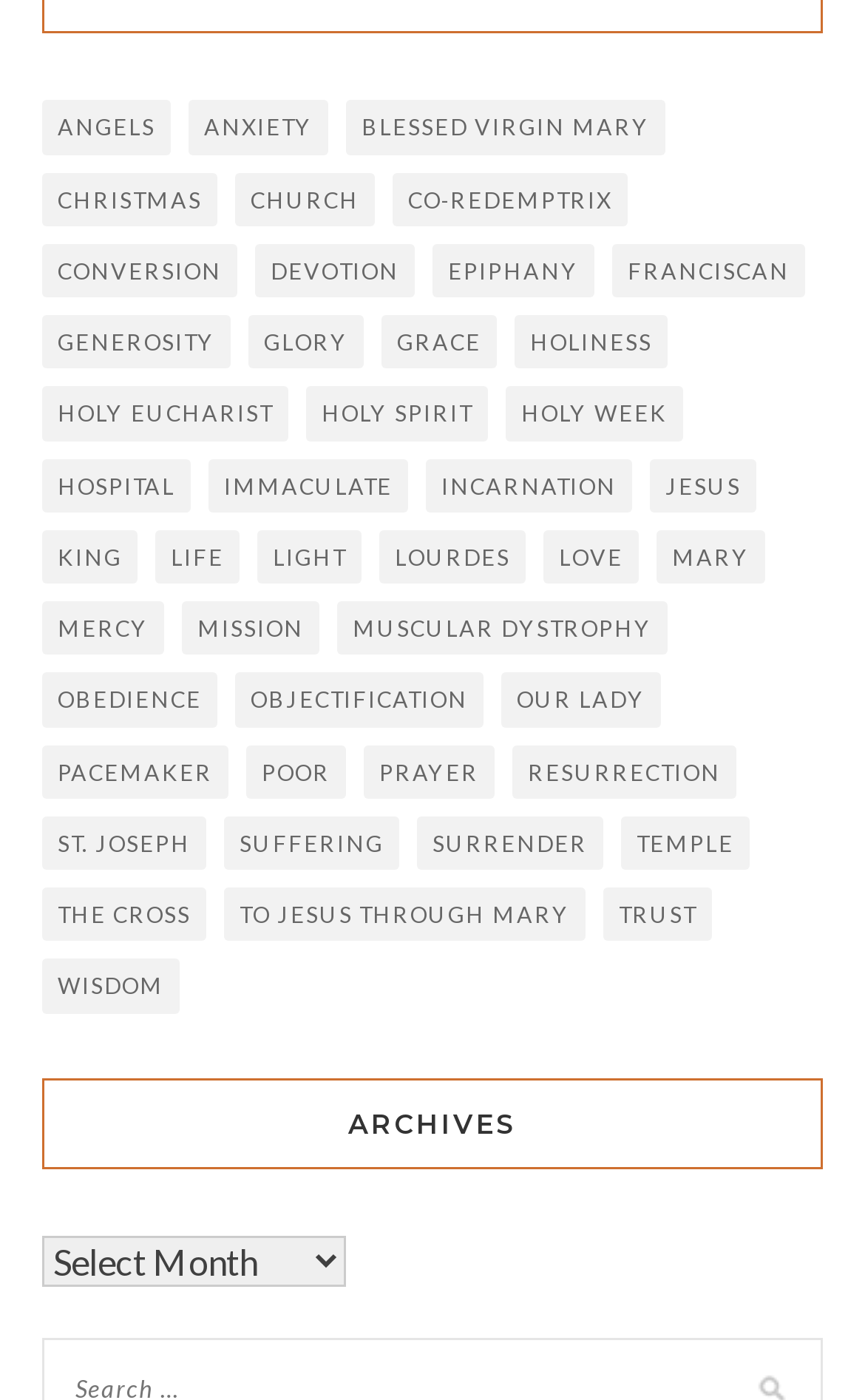Identify the bounding box coordinates for the element you need to click to achieve the following task: "Check the Twitter link". The coordinates must be four float values ranging from 0 to 1, formatted as [left, top, right, bottom].

None